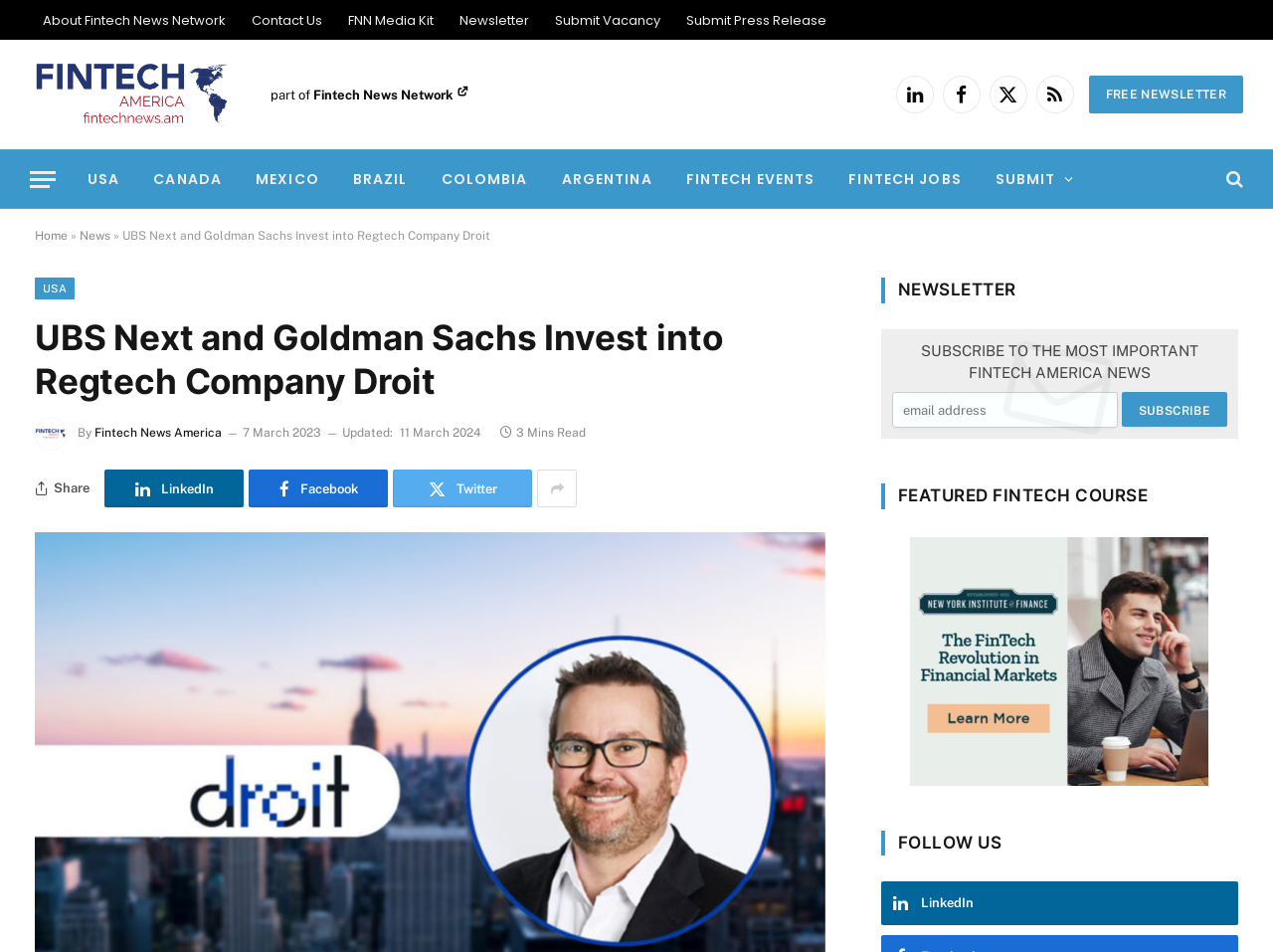Identify the bounding box coordinates of the element to click to follow this instruction: 'Click on the Fintech Events link'. Ensure the coordinates are four float values between 0 and 1, provided as [left, top, right, bottom].

[0.526, 0.158, 0.653, 0.218]